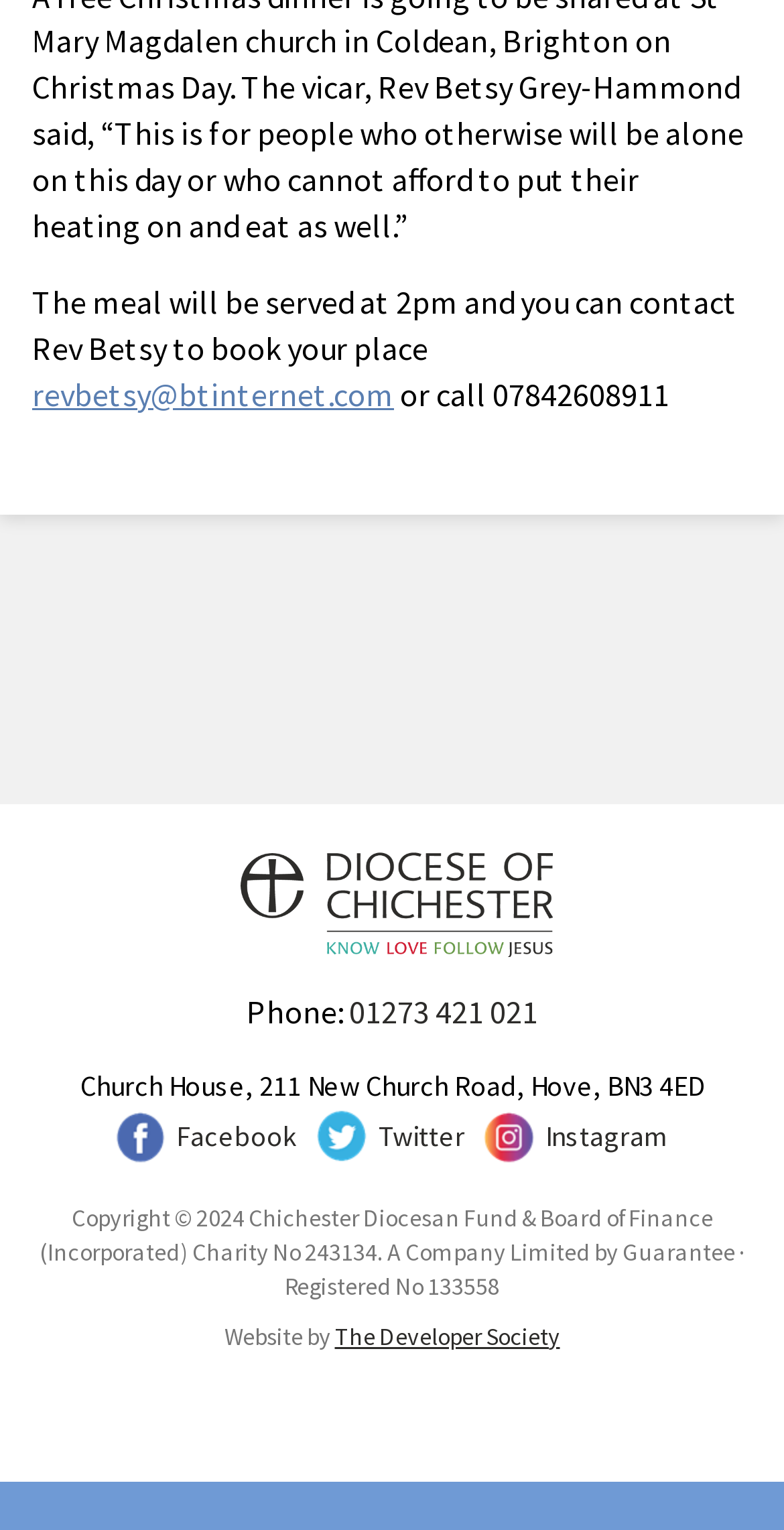From the webpage screenshot, predict the bounding box coordinates (top-left x, top-left y, bottom-right x, bottom-right y) for the UI element described here: parent_node: 주 메뉴

None